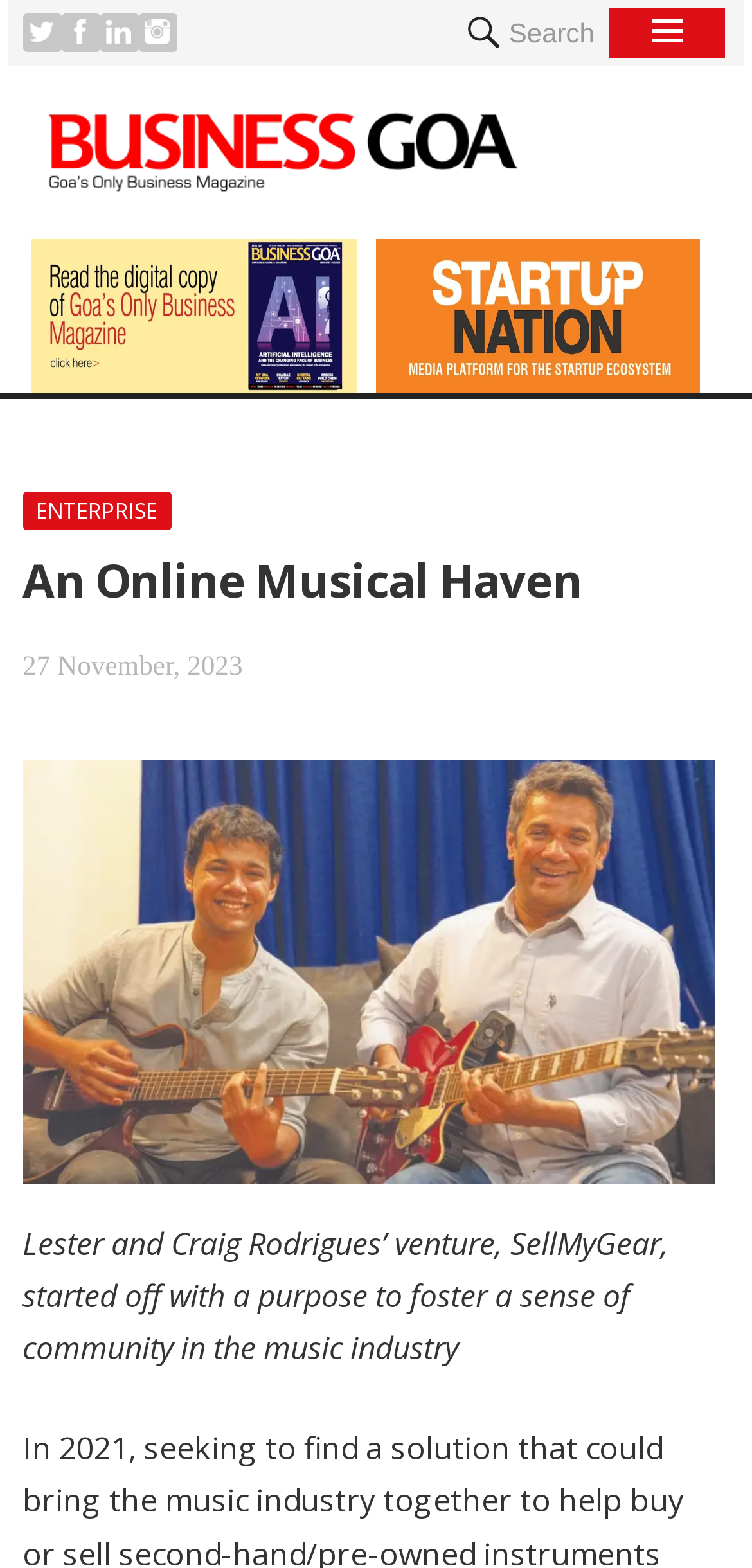Please extract the primary headline from the webpage.

An Online Musical Haven